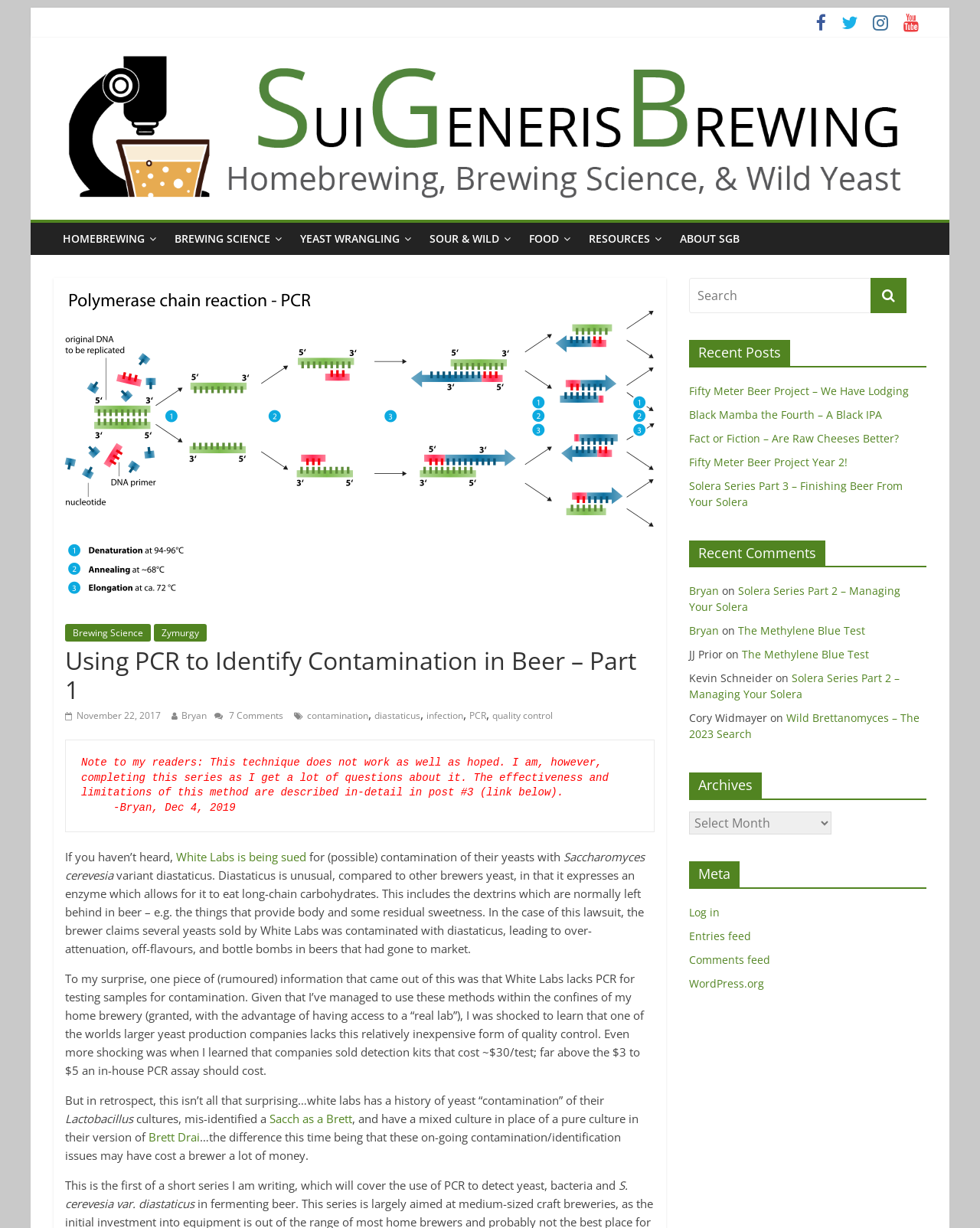Pinpoint the bounding box coordinates of the clickable element to carry out the following instruction: "Click the 'Log in' link."

[0.703, 0.737, 0.734, 0.749]